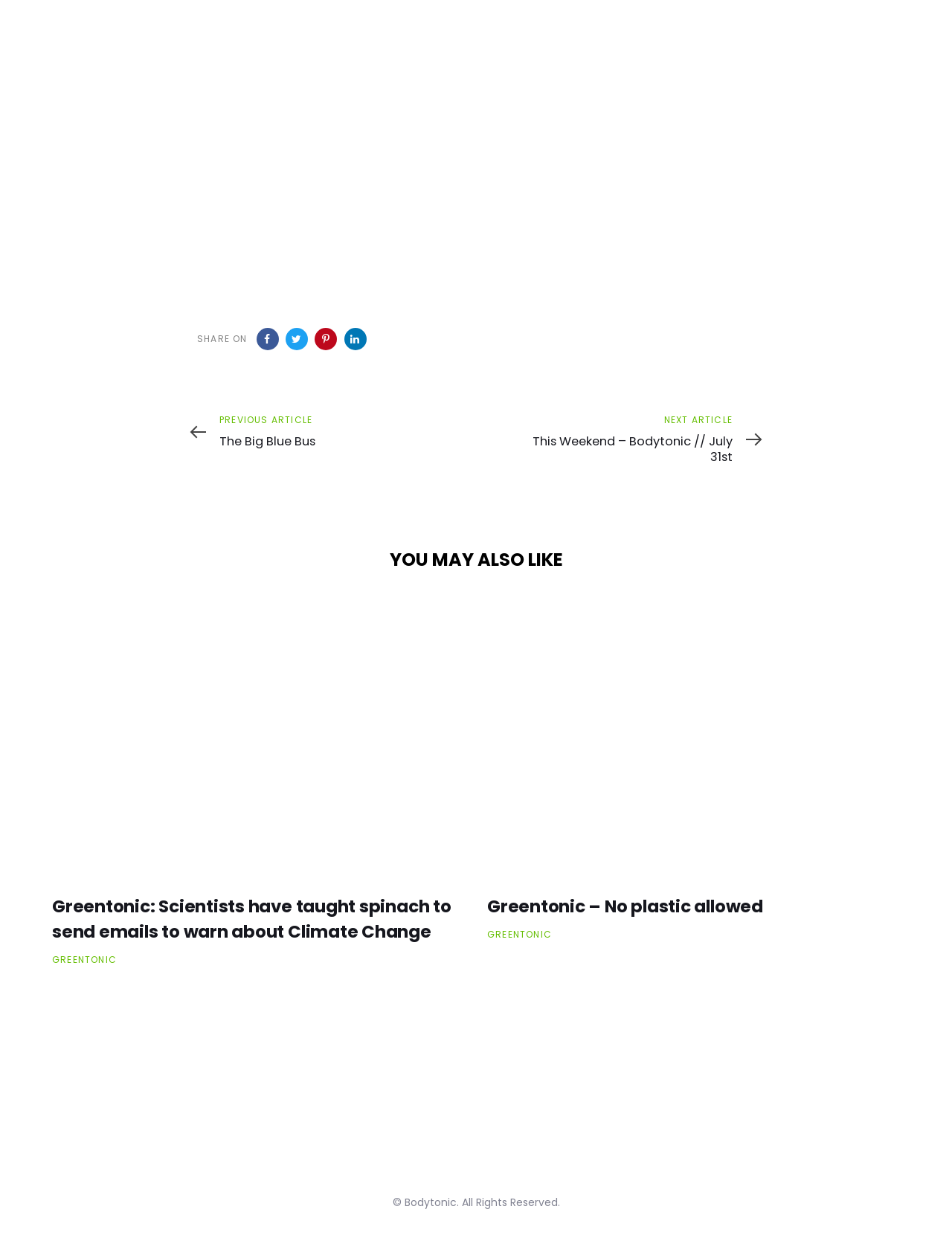How many recommended articles are shown?
Please provide a comprehensive answer based on the contents of the image.

There are two recommended articles shown in the 'YOU MAY ALSO LIKE' section, each with a title, image, and link.